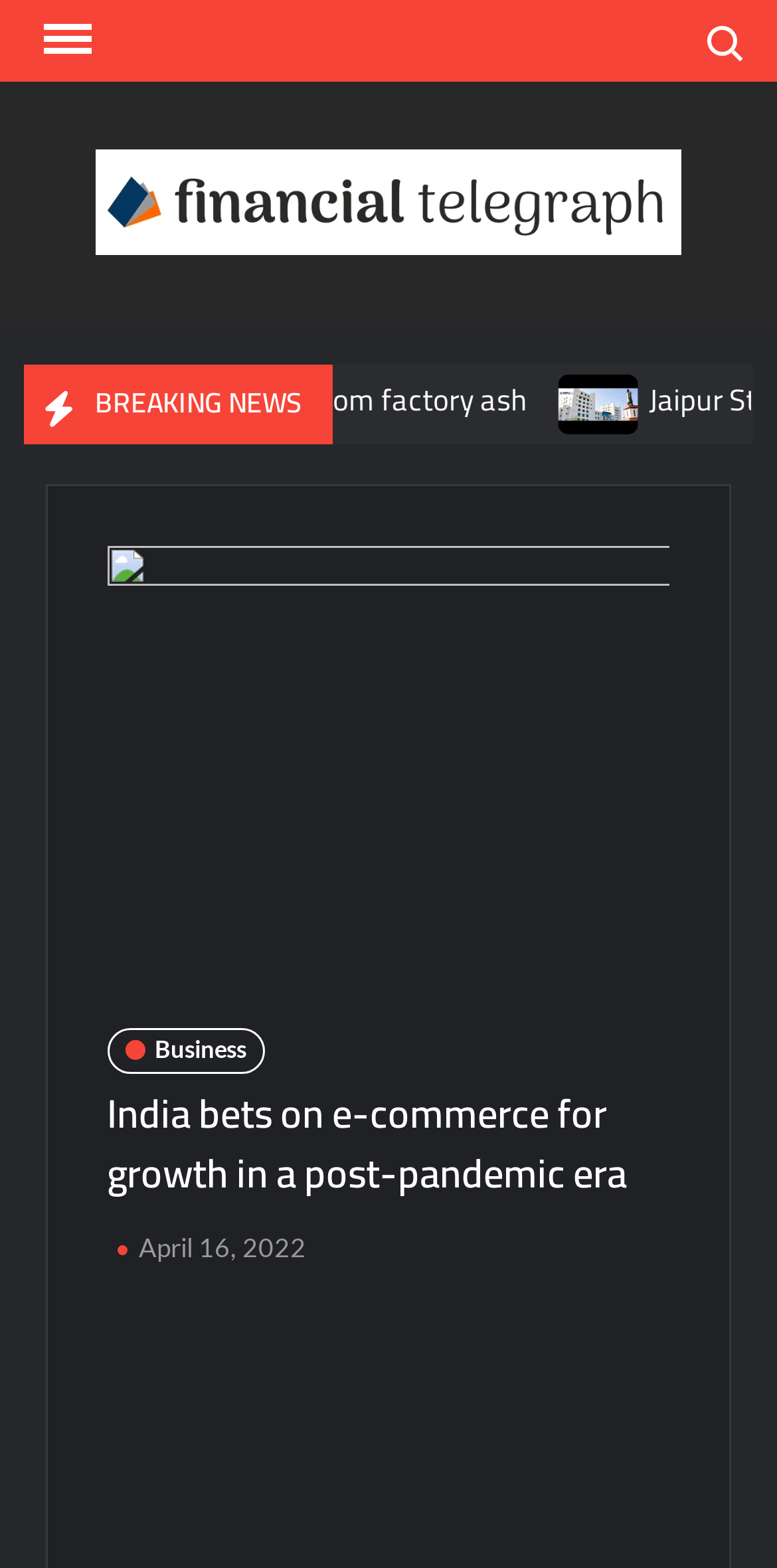What is the name of the website?
Your answer should be a single word or phrase derived from the screenshot.

Financial Telegraph